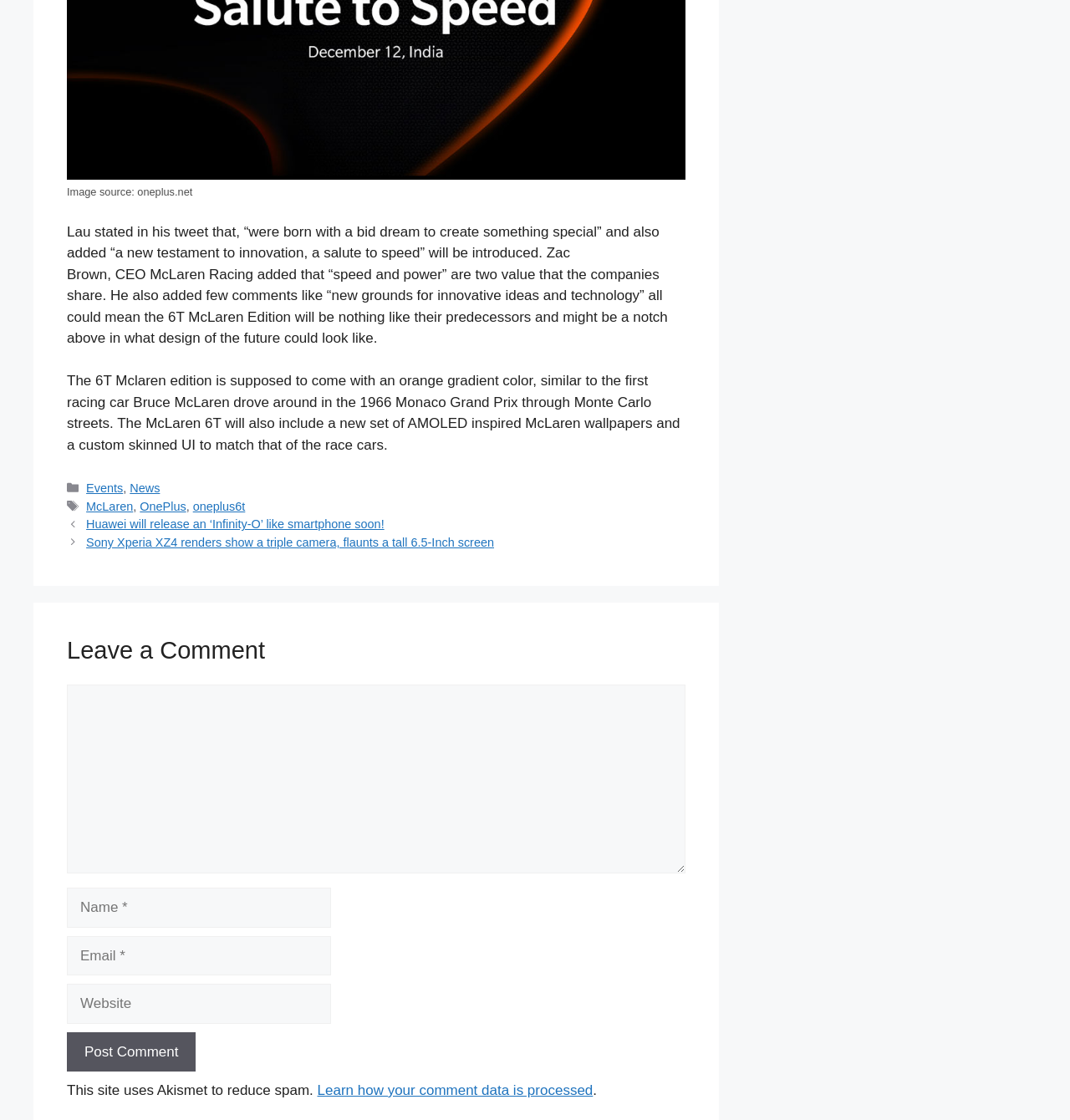Determine the bounding box coordinates (top-left x, top-left y, bottom-right x, bottom-right y) of the UI element described in the following text: parent_node: Comment name="url" placeholder="Website"

[0.062, 0.878, 0.309, 0.914]